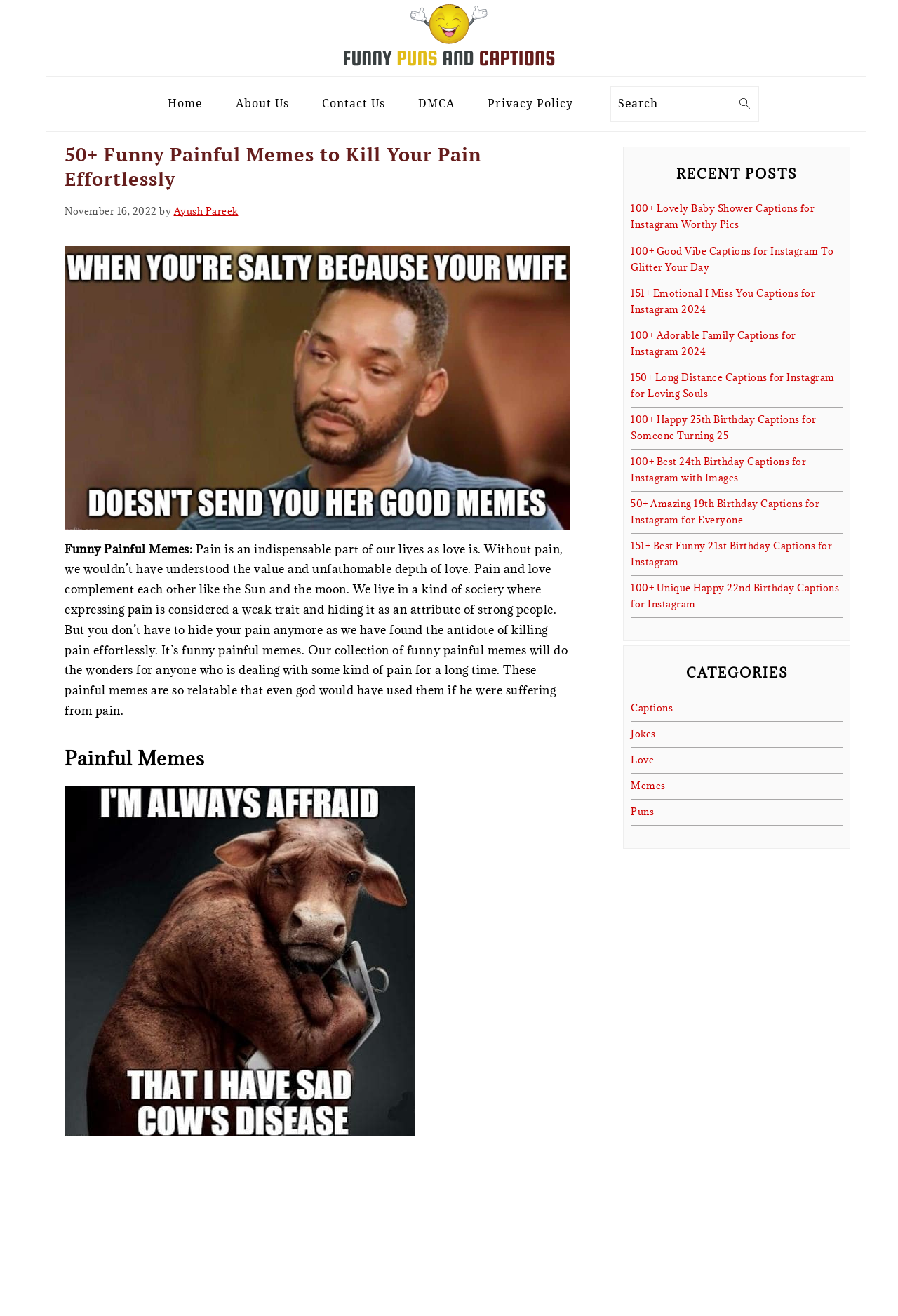Answer with a single word or phrase: 
What is the website's main topic?

Memes and Captions